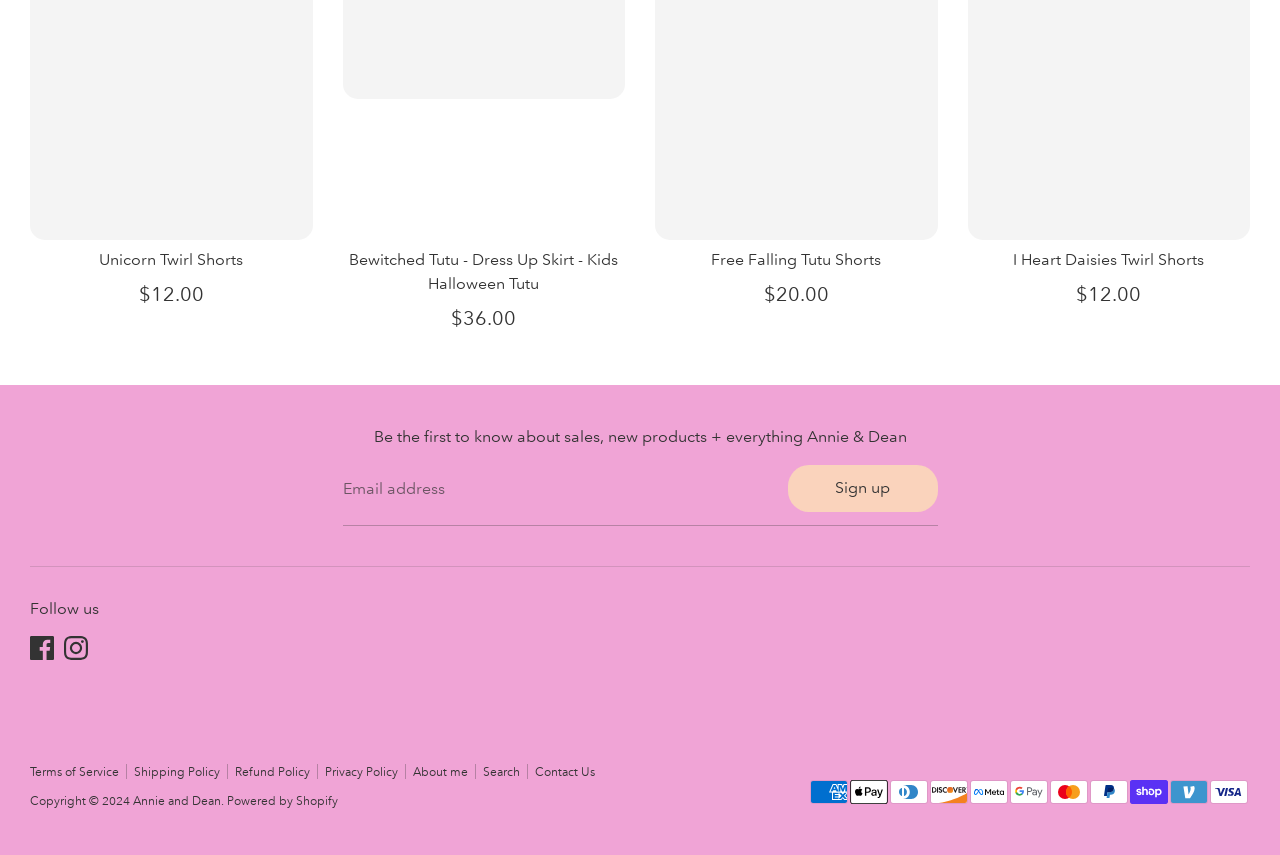Please provide a brief answer to the question using only one word or phrase: 
What is the price of Unicorn Twirl Shorts?

$12.00